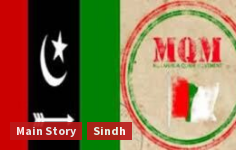Explain the contents of the image with as much detail as possible.

The image features symbolic representations of two political parties in Pakistan: the Pakistan People's Party (PPP) and the Muttahida Qaumi Movement (MQM). On the left, a prominent black, green, and white flag symbolizes the PPP, while to the right, the MQM's logo is showcased within a circular design, marked with red and white elements. Below the image, the links "Main Story" and "Sindh" indicate further reading on related political developments involving these parties, highlighting their significance in the context of recent news. The overall composition emphasizes the political dialogue and dynamics within Sindh province.